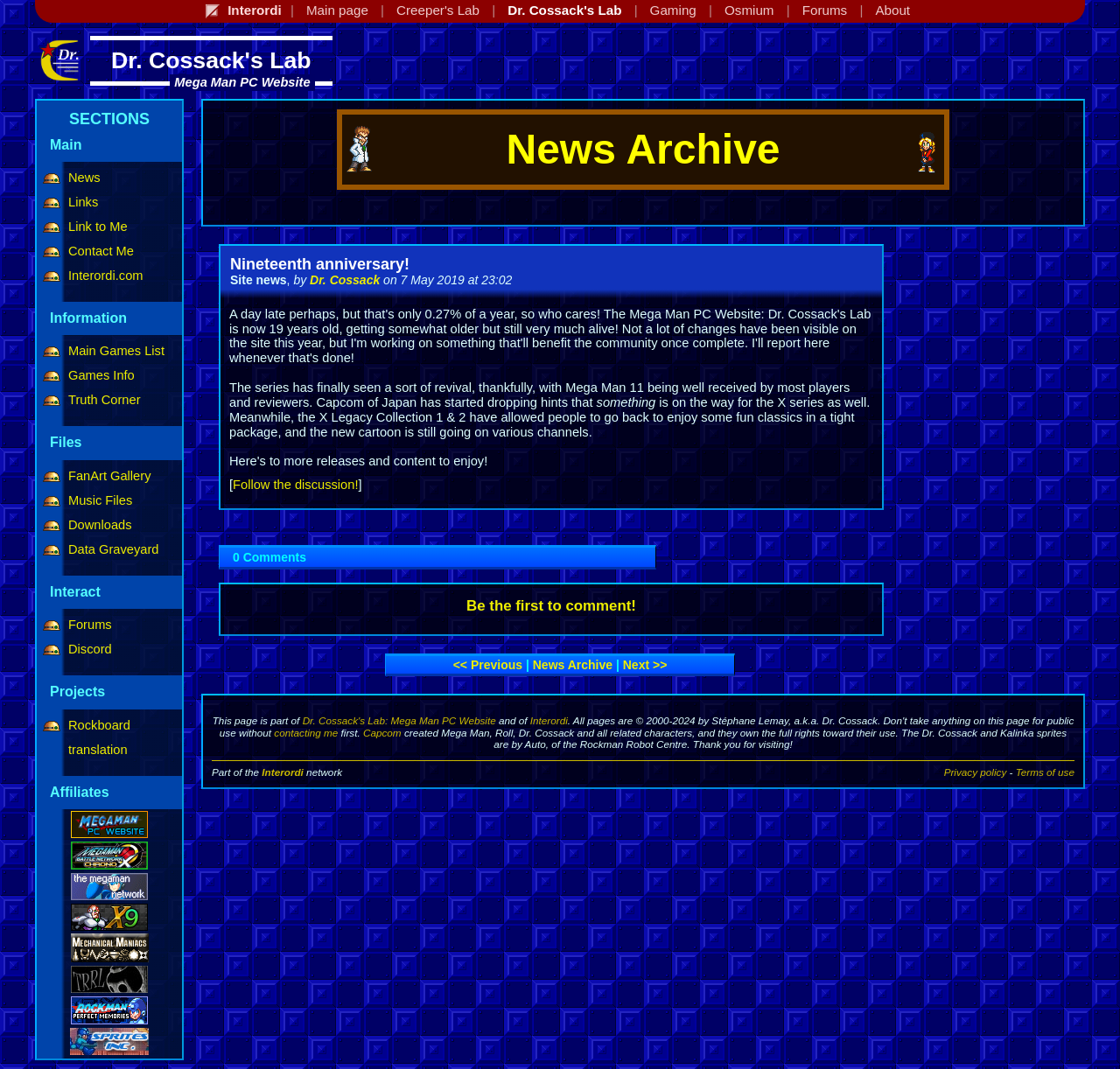Examine the image carefully and respond to the question with a detailed answer: 
How many comments are there on the current news article?

The number of comments can be found in the heading element that says '0 Comments'. This indicates that there are no comments on the current news article.